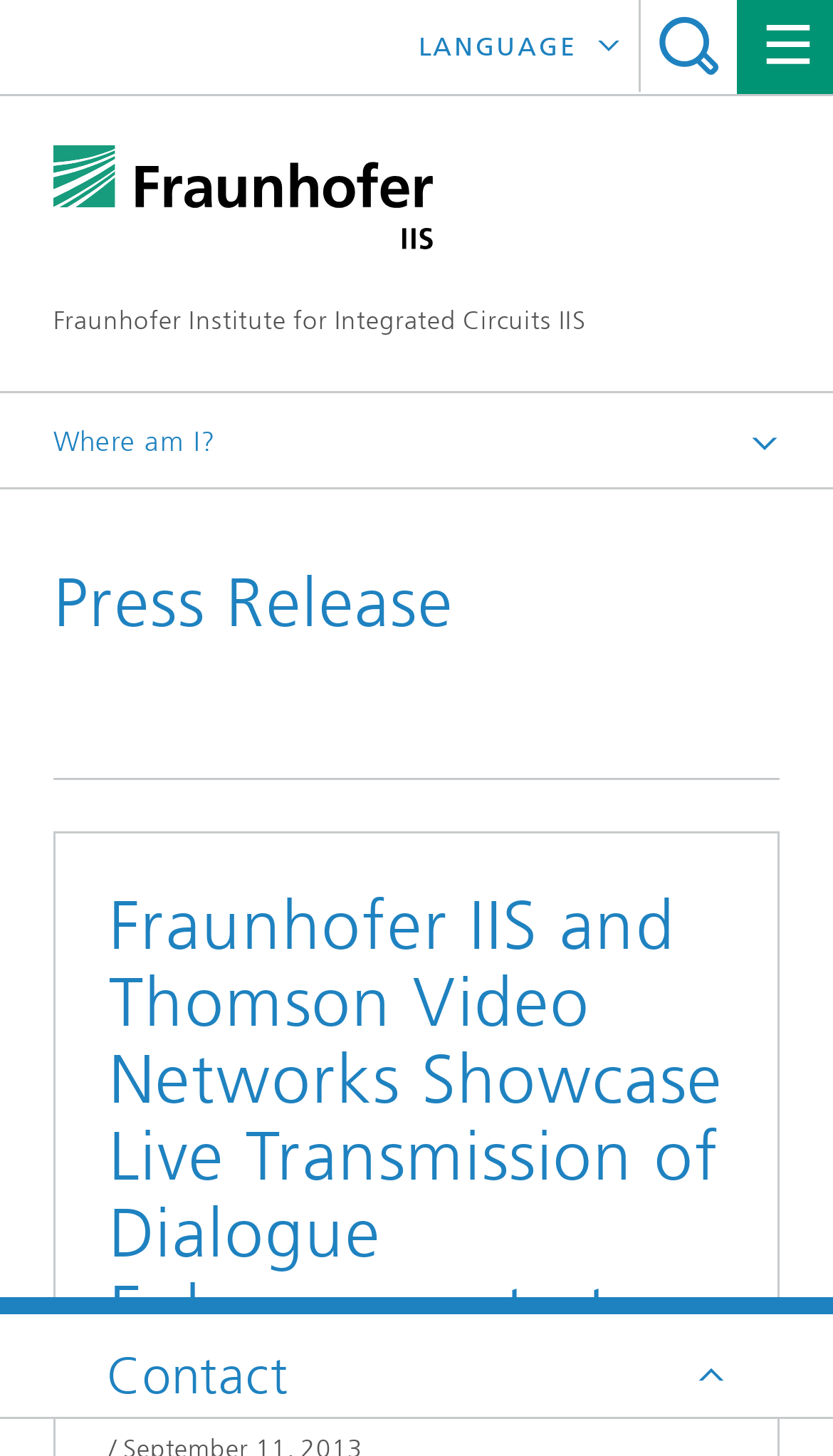What is the contact information section labeled as? Examine the screenshot and reply using just one word or a brief phrase.

Contact